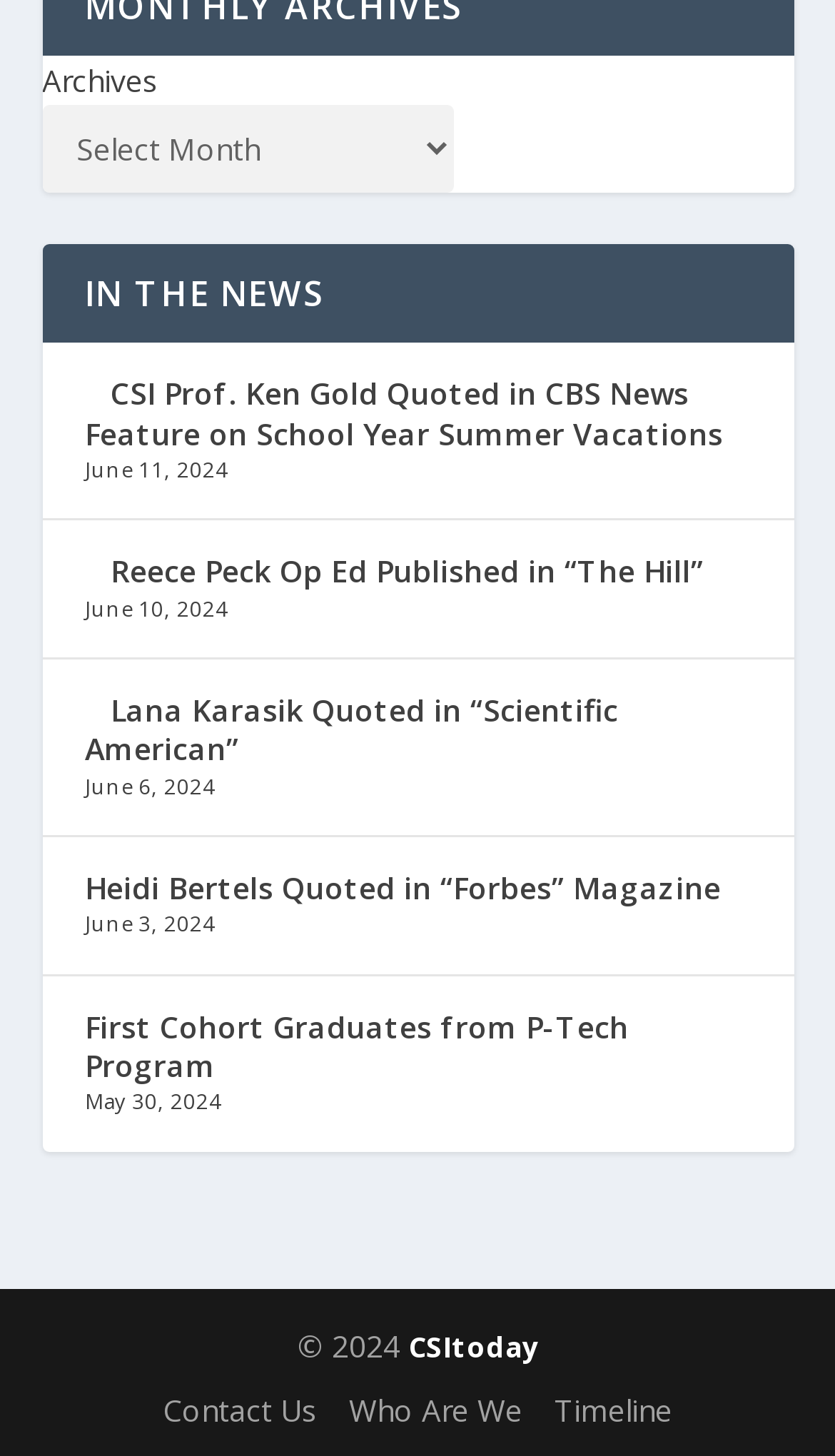Please specify the bounding box coordinates of the clickable region necessary for completing the following instruction: "Visit CSItoday". The coordinates must consist of four float numbers between 0 and 1, i.e., [left, top, right, bottom].

[0.49, 0.912, 0.644, 0.938]